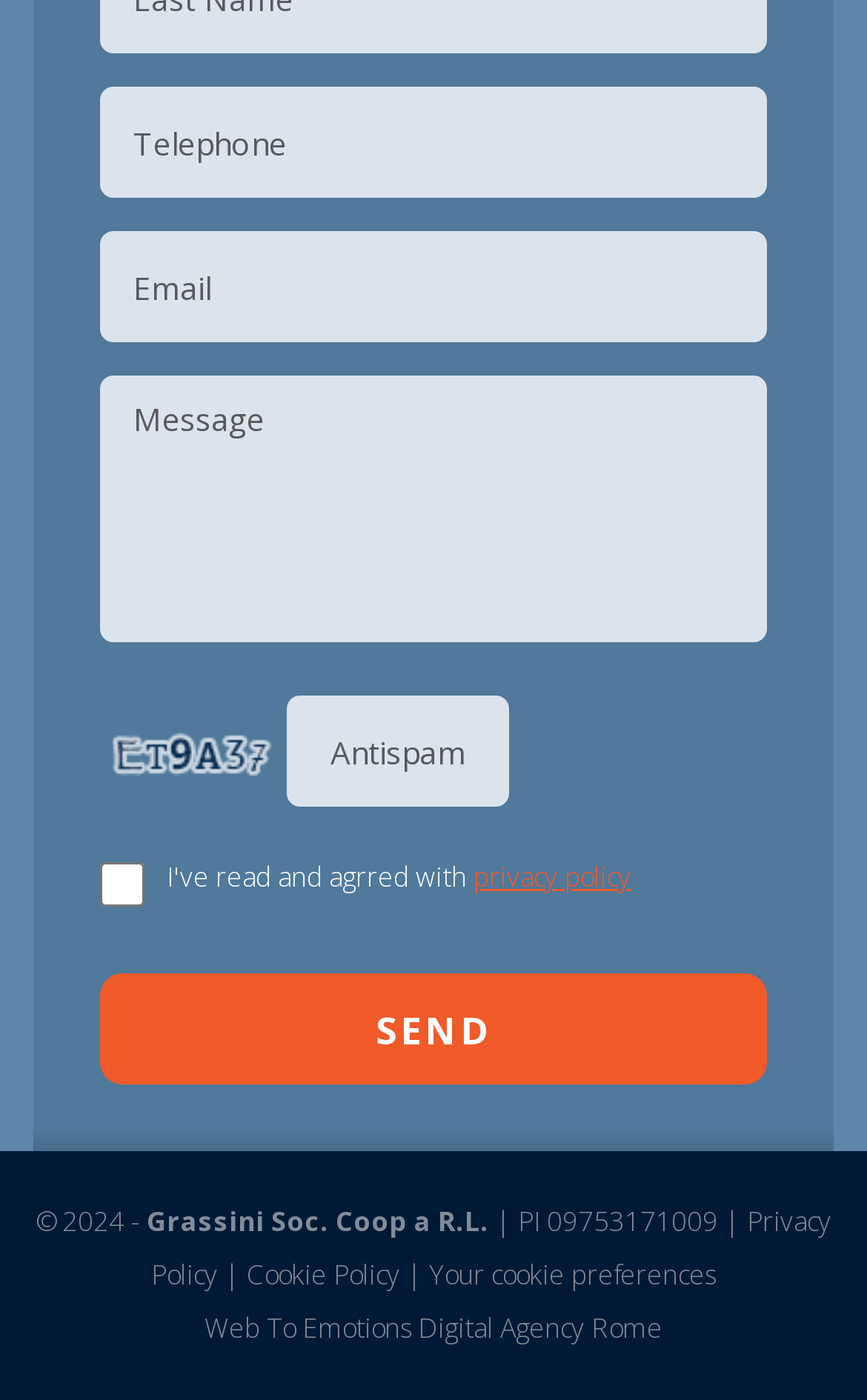Please specify the bounding box coordinates of the area that should be clicked to accomplish the following instruction: "Check the checkbox". The coordinates should consist of four float numbers between 0 and 1, i.e., [left, top, right, bottom].

[0.115, 0.616, 0.167, 0.648]